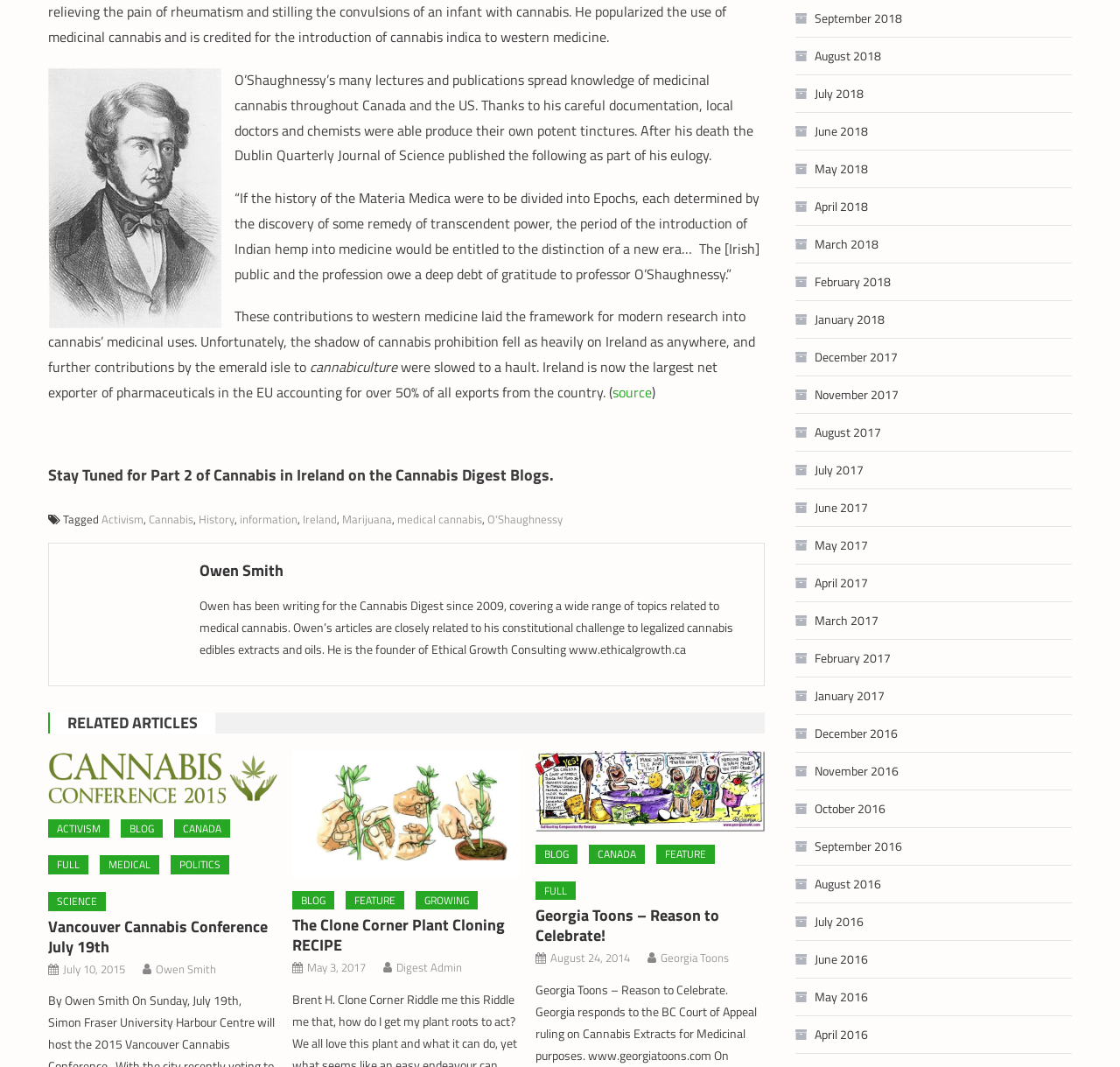Please identify the bounding box coordinates of the region to click in order to complete the given instruction: "Click on the link to read part 2 of Cannabis in Ireland". The coordinates should be four float numbers between 0 and 1, i.e., [left, top, right, bottom].

[0.043, 0.436, 0.683, 0.455]